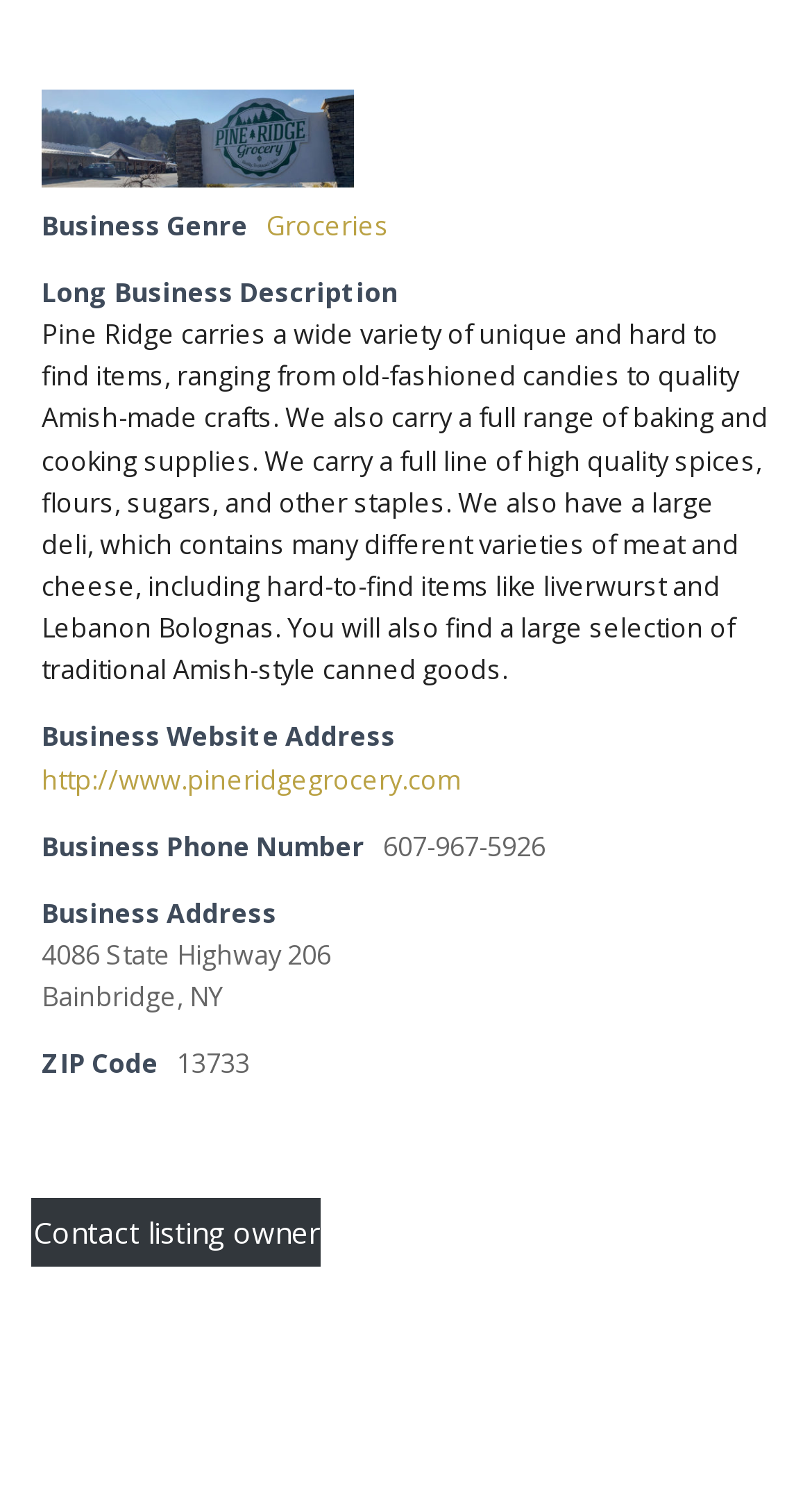Provide the bounding box coordinates for the specified HTML element described in this description: "Contact listing owner". The coordinates should be four float numbers ranging from 0 to 1, in the format [left, top, right, bottom].

[0.038, 0.794, 0.395, 0.84]